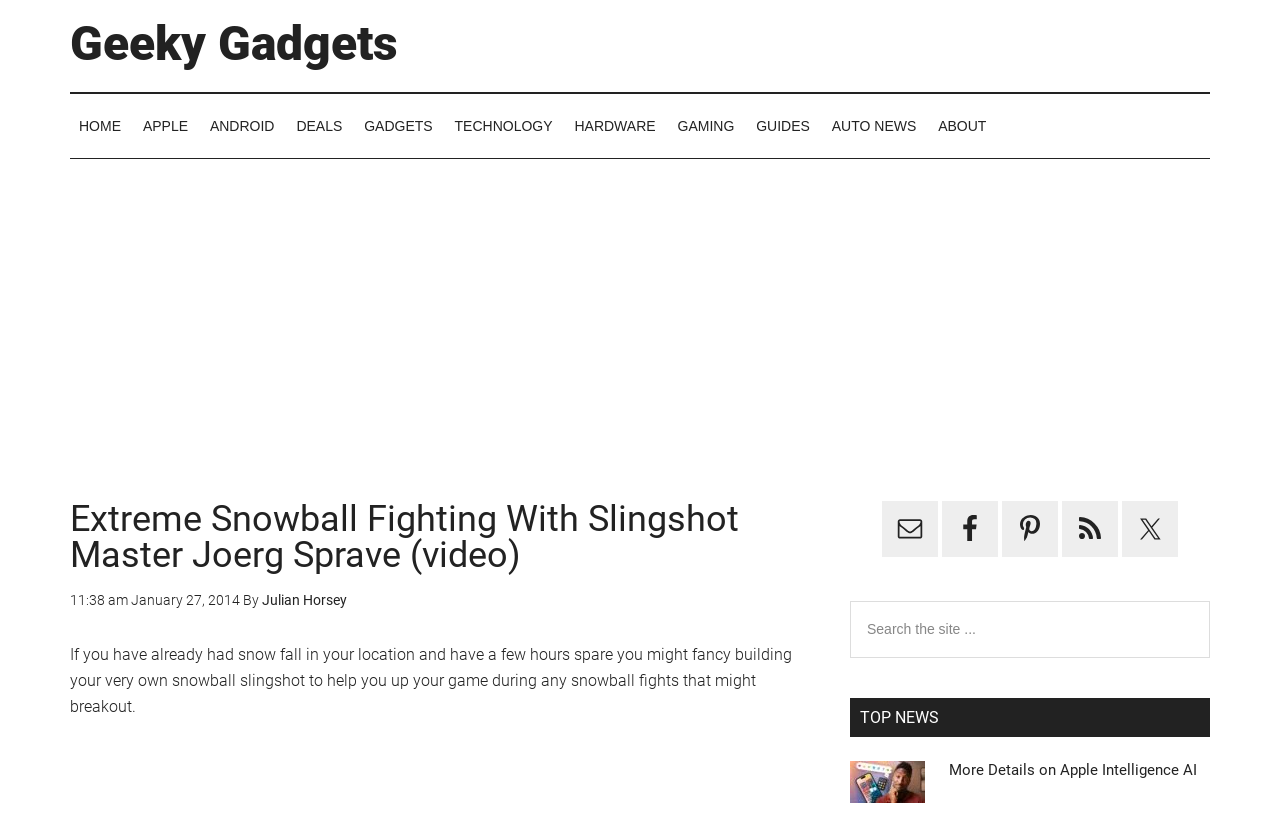What is the topic of the main article?
Please describe in detail the information shown in the image to answer the question.

I determined the topic of the main article by reading the heading 'Extreme Snowball Fighting With Slingshot Master Joerg Sprave (video)' and the subsequent paragraph, which describes building a snowball slingshot.